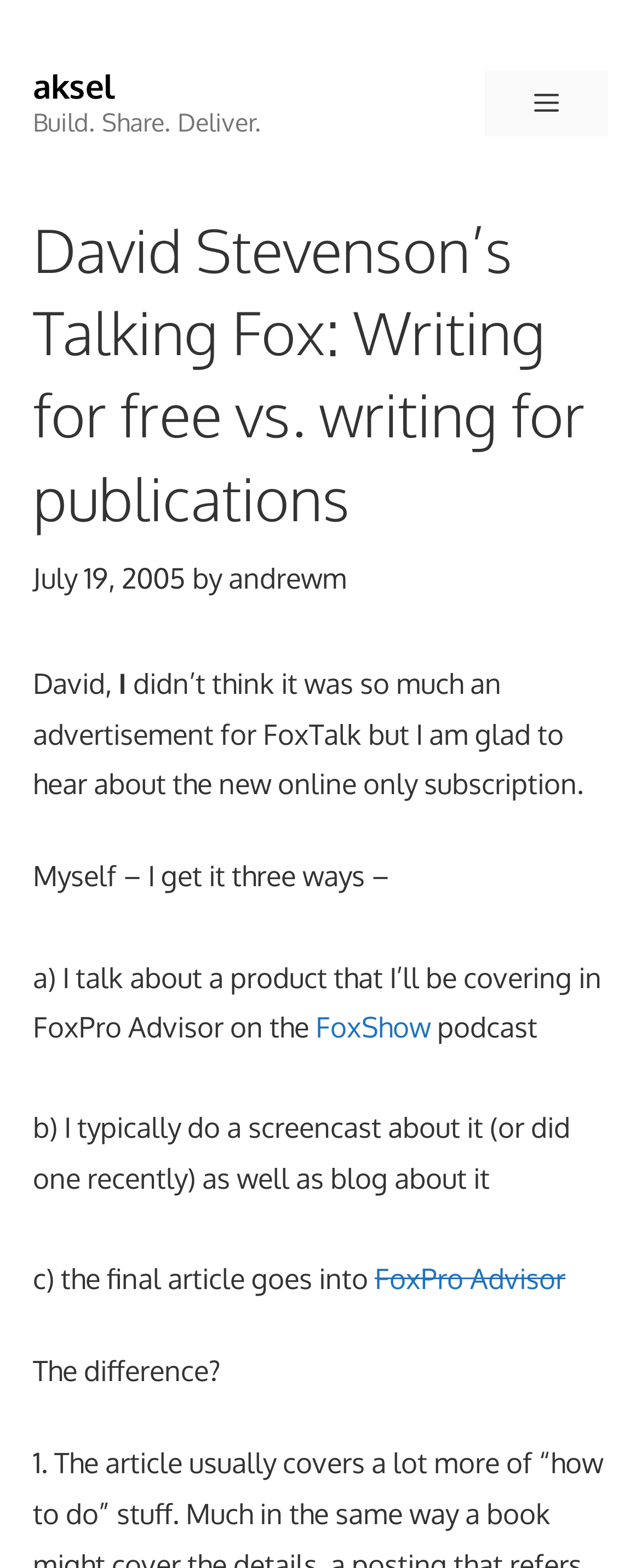For the following element description, predict the bounding box coordinates in the format (top-left x, top-left y, bottom-right x, bottom-right y). All values should be floating point numbers between 0 and 1. Description: FoxPro Advisor

[0.585, 0.804, 0.882, 0.826]